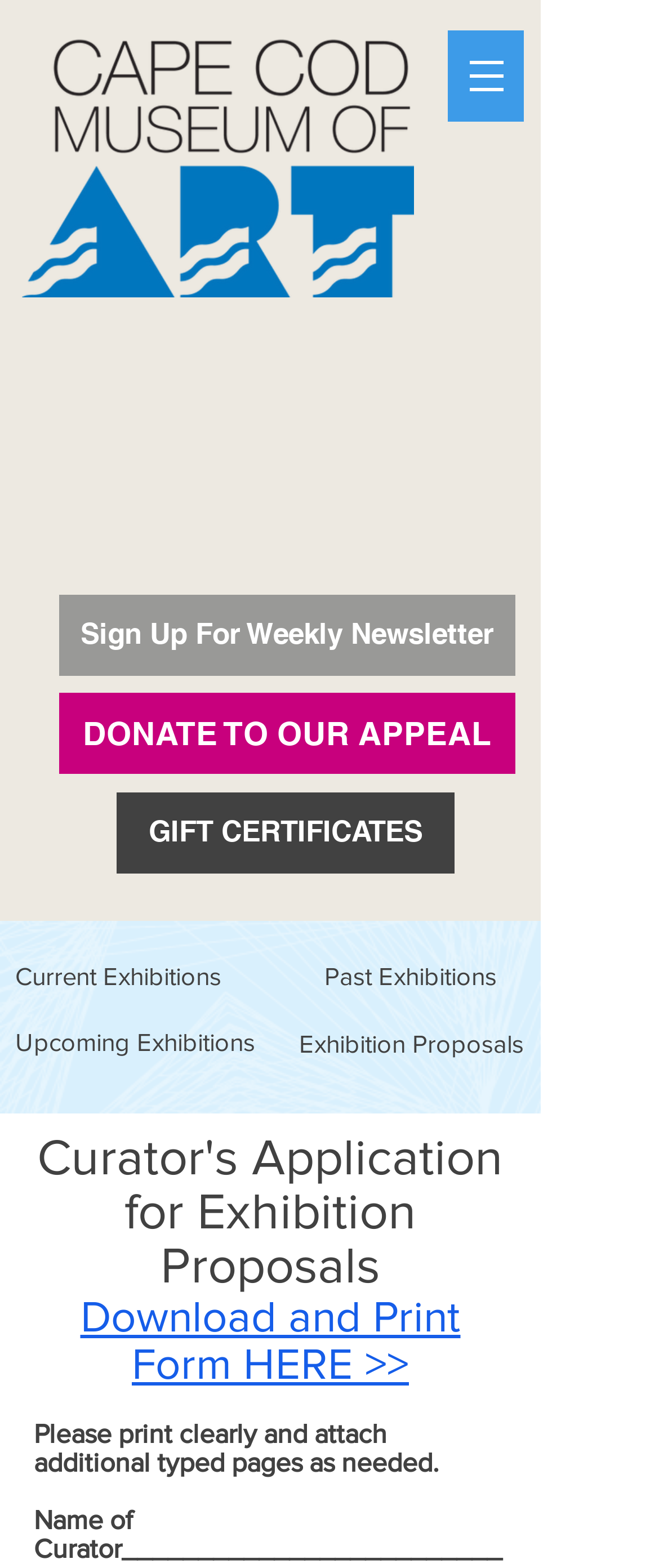Please locate the bounding box coordinates of the element that should be clicked to achieve the given instruction: "View current exhibitions".

[0.023, 0.6, 0.362, 0.643]